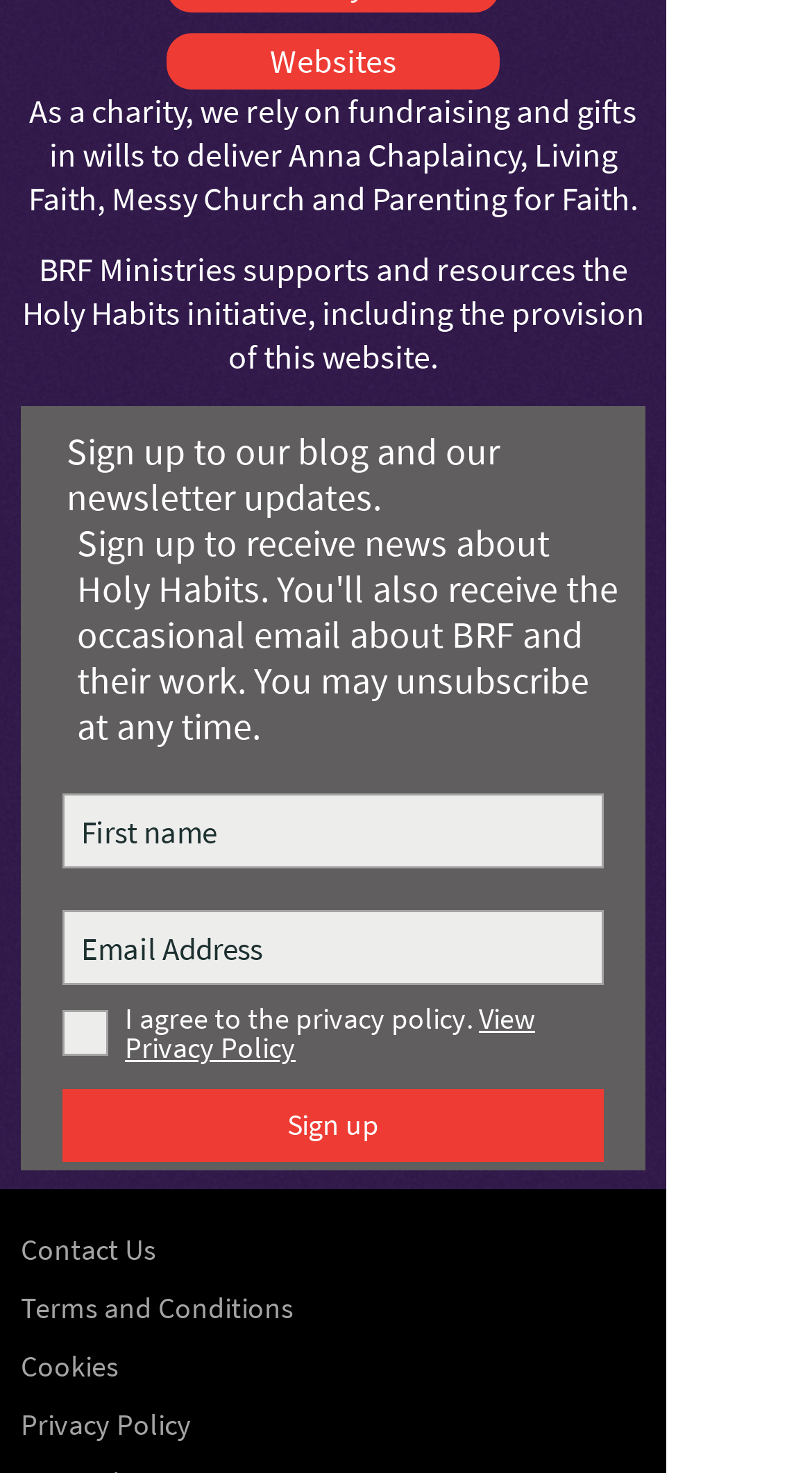What is the charity relying on to deliver its services?
Craft a detailed and extensive response to the question.

According to the first heading, 'As a charity, we rely on fundraising and gifts in wills to deliver Anna Chaplaincy, Living Faith, Messy Church and Parenting for Faith.', the charity is relying on fundraising and gifts in wills to deliver its services.